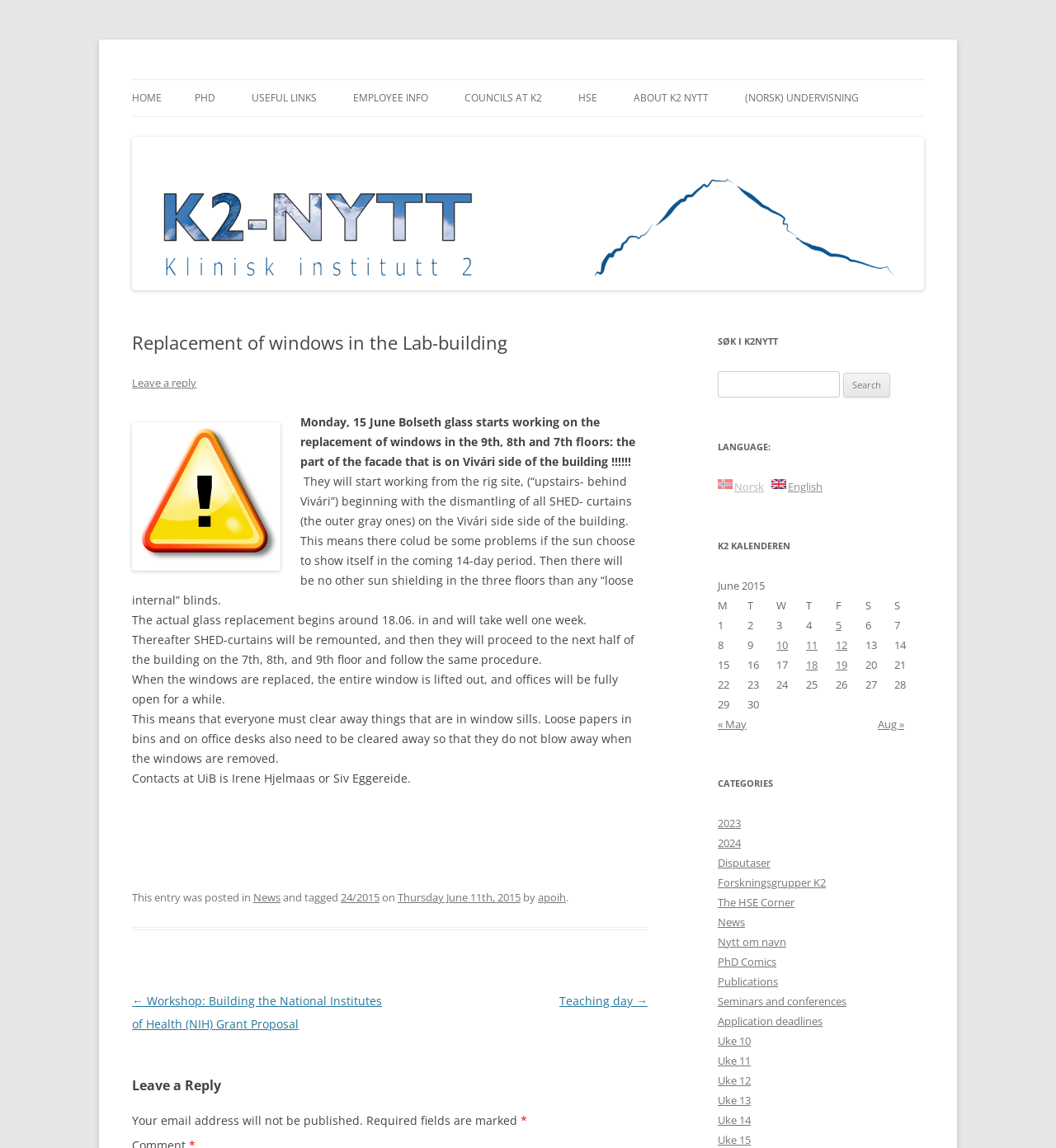Using floating point numbers between 0 and 1, provide the bounding box coordinates in the format (top-left x, top-left y, bottom-right x, bottom-right y). Locate the UI element described here: Research committee

[0.44, 0.102, 0.596, 0.131]